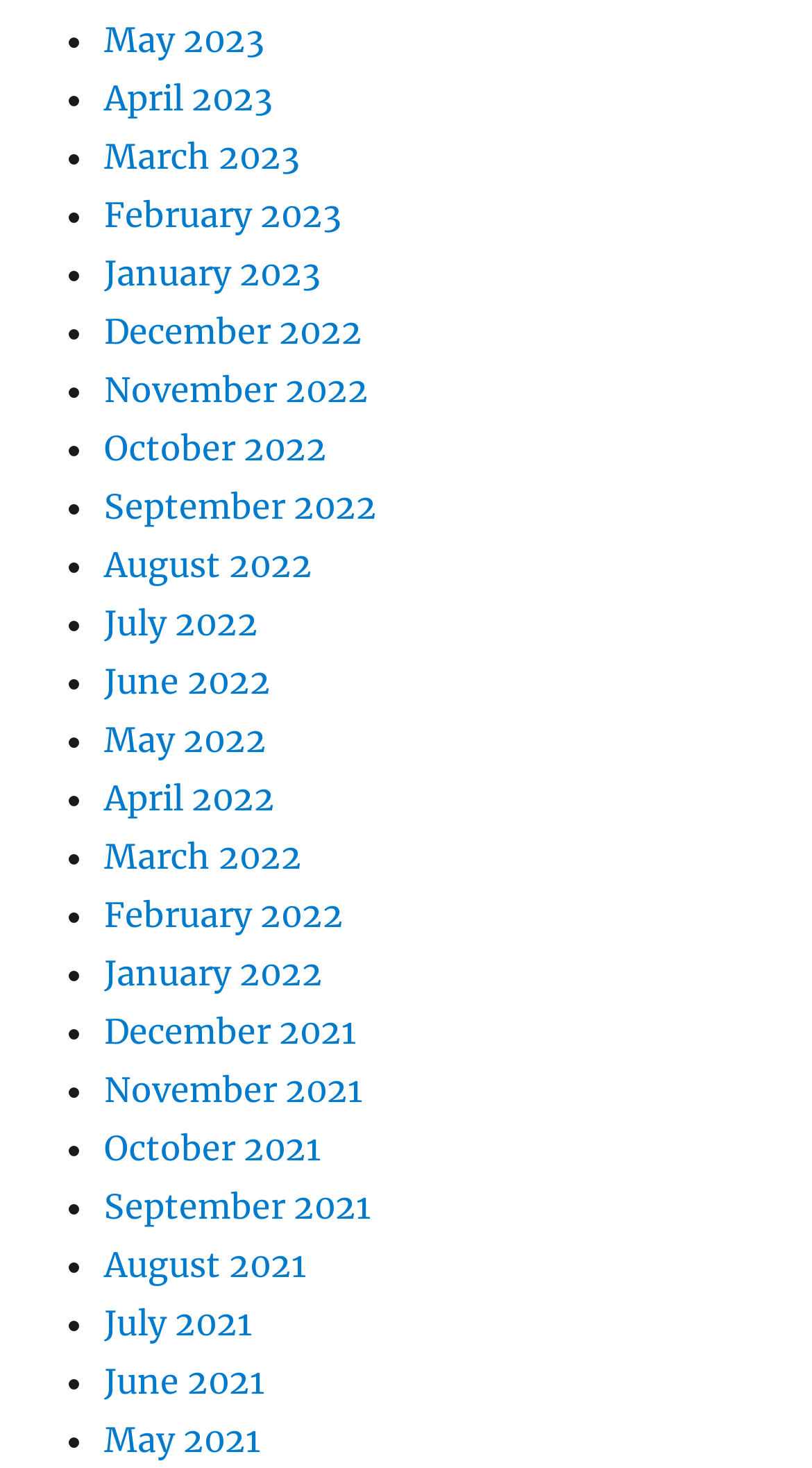Pinpoint the bounding box coordinates for the area that should be clicked to perform the following instruction: "View November 2022".

[0.128, 0.251, 0.454, 0.28]